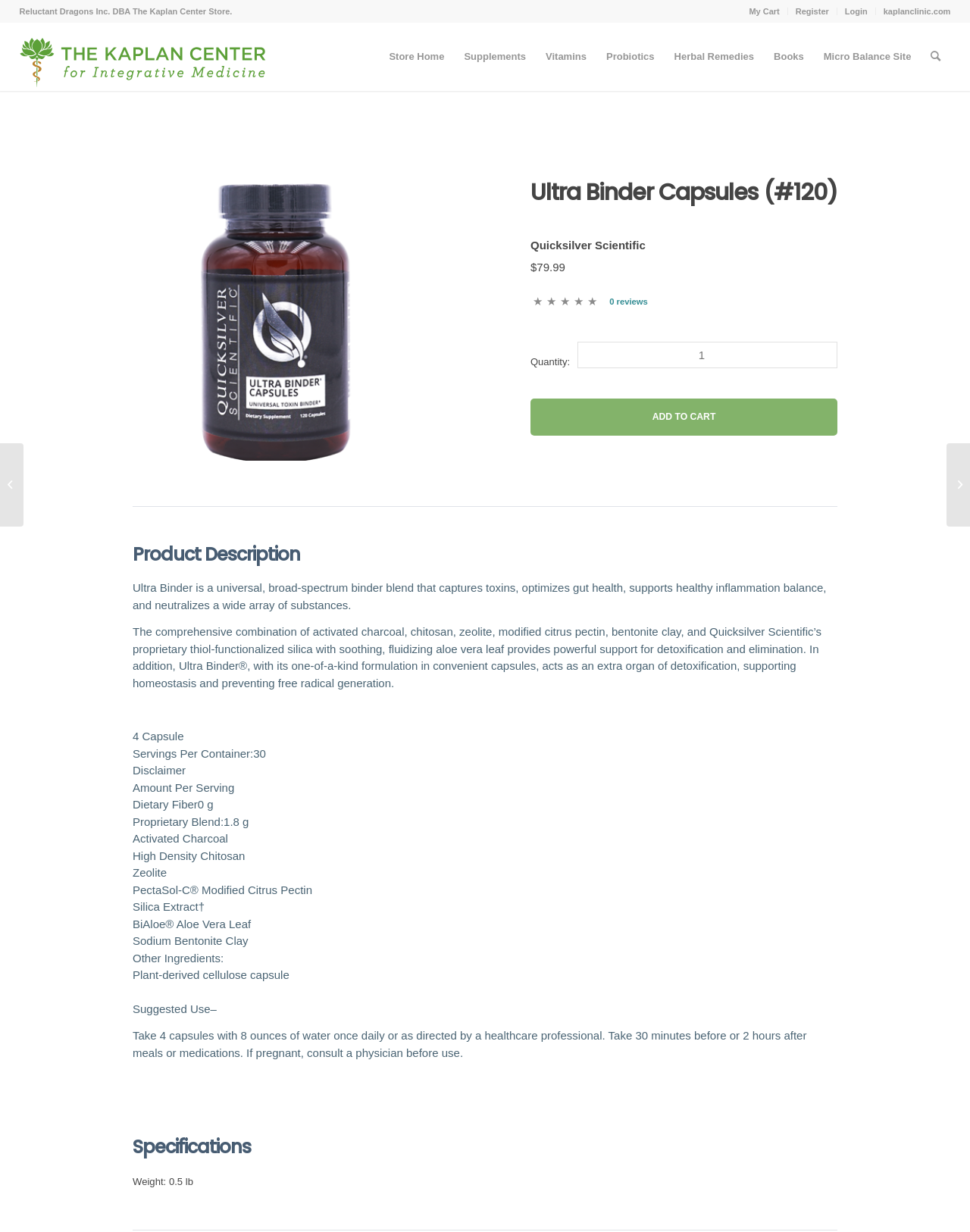Pinpoint the bounding box coordinates of the clickable element to carry out the following instruction: "Click on My Cart."

[0.764, 0.006, 0.812, 0.012]